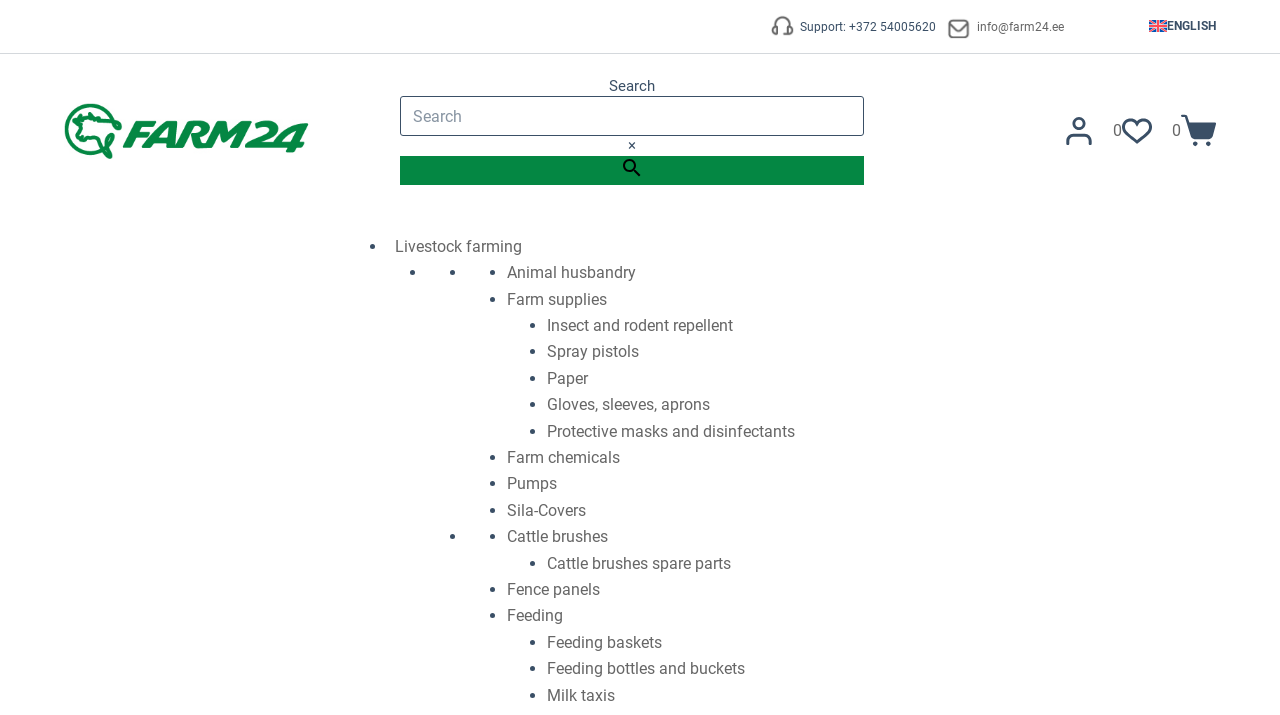How many main categories are there in the menu?
Examine the image and give a concise answer in one word or a short phrase.

5